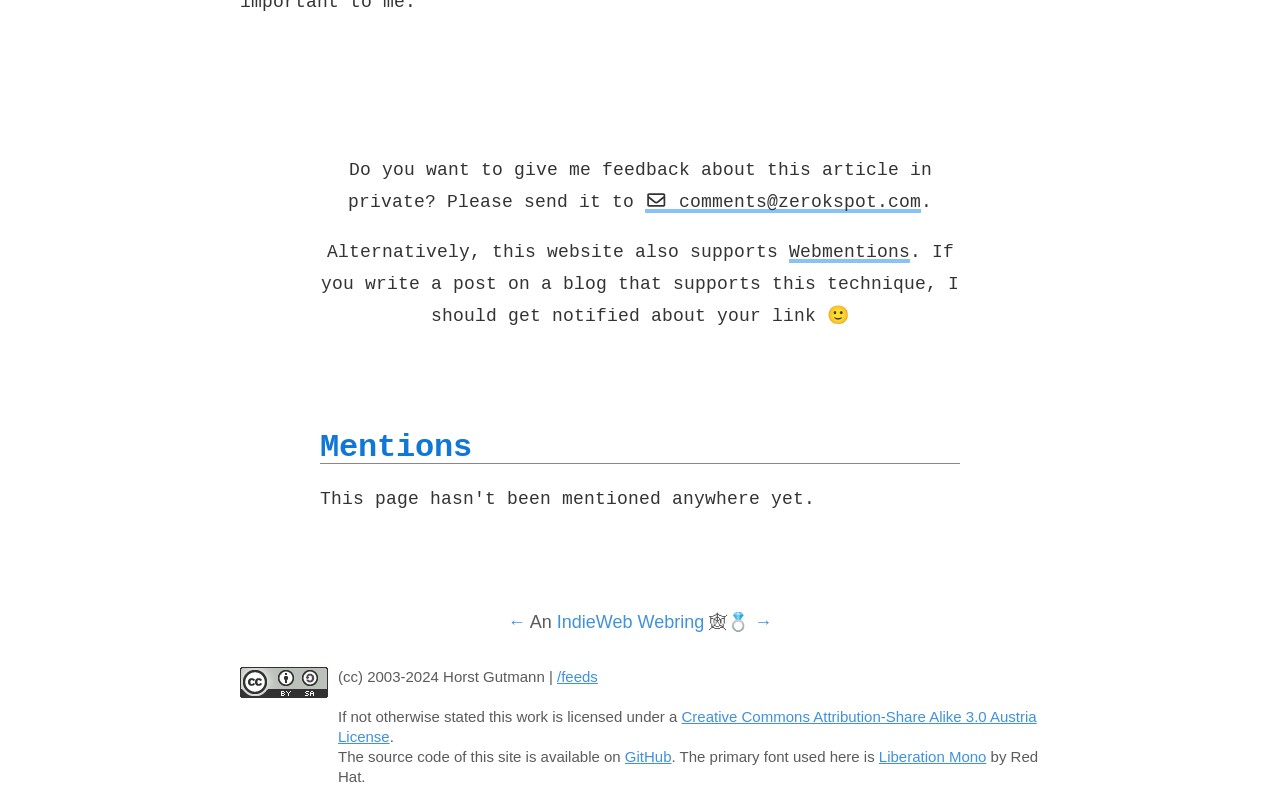What is the name of the technique that allows notification about links?
Using the screenshot, give a one-word or short phrase answer.

Webmentions